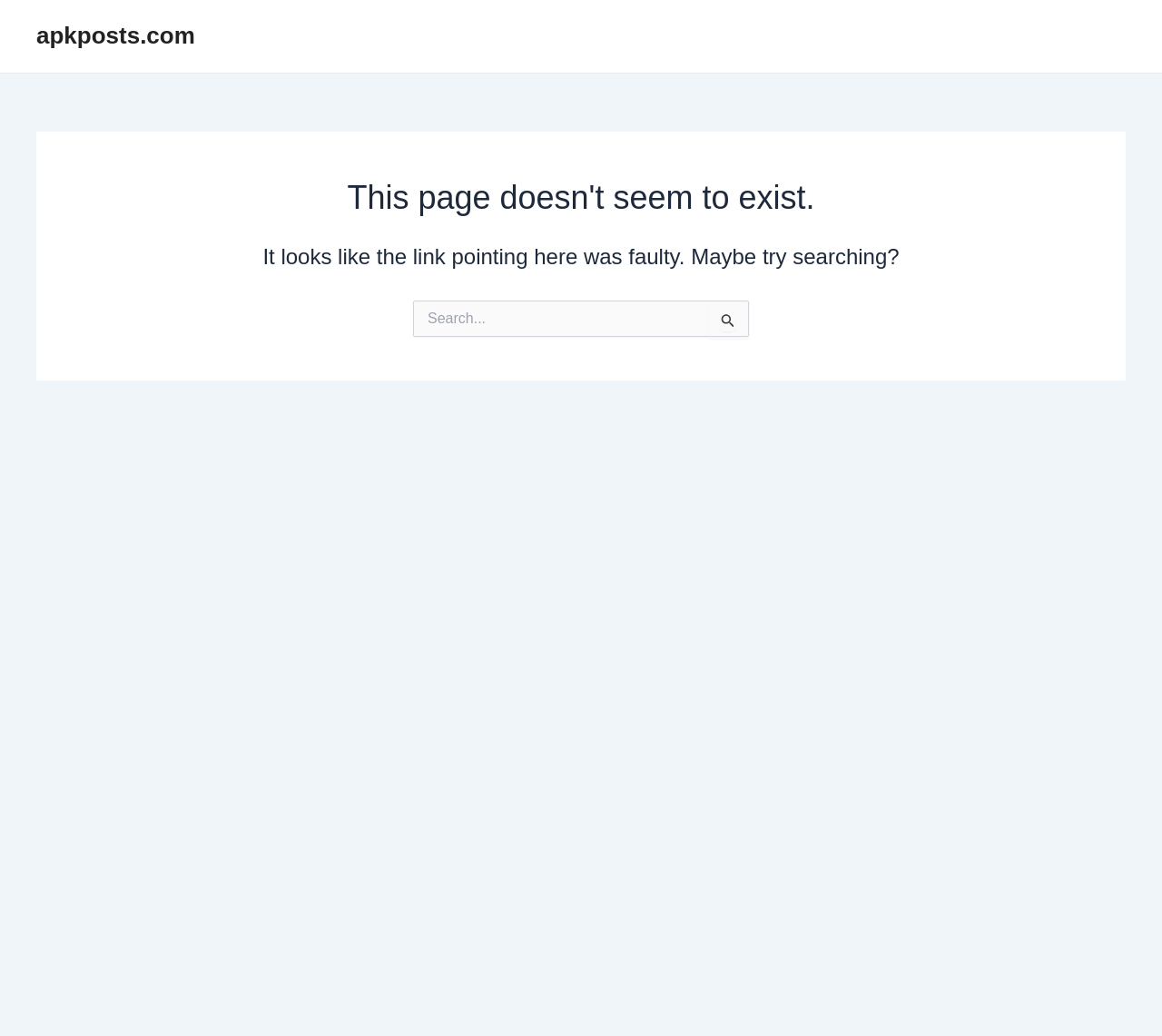Reply to the question with a single word or phrase:
What is the current status of the page?

Not found